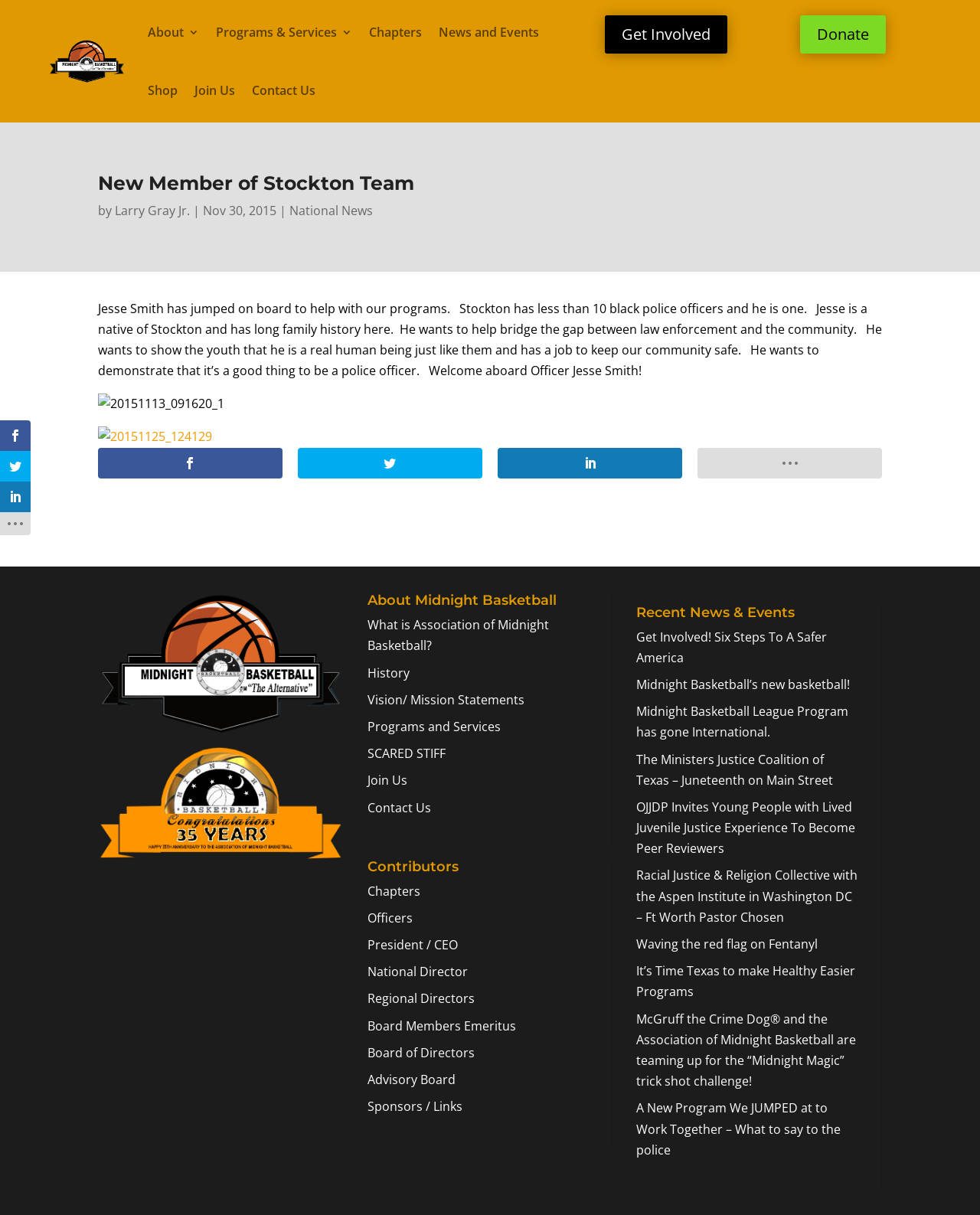Use the information in the screenshot to answer the question comprehensively: What is the purpose of Jesse Smith joining the program?

According to the webpage content, Jesse Smith wants to help bridge the gap between law enforcement and the community, which is the purpose of him joining the program.